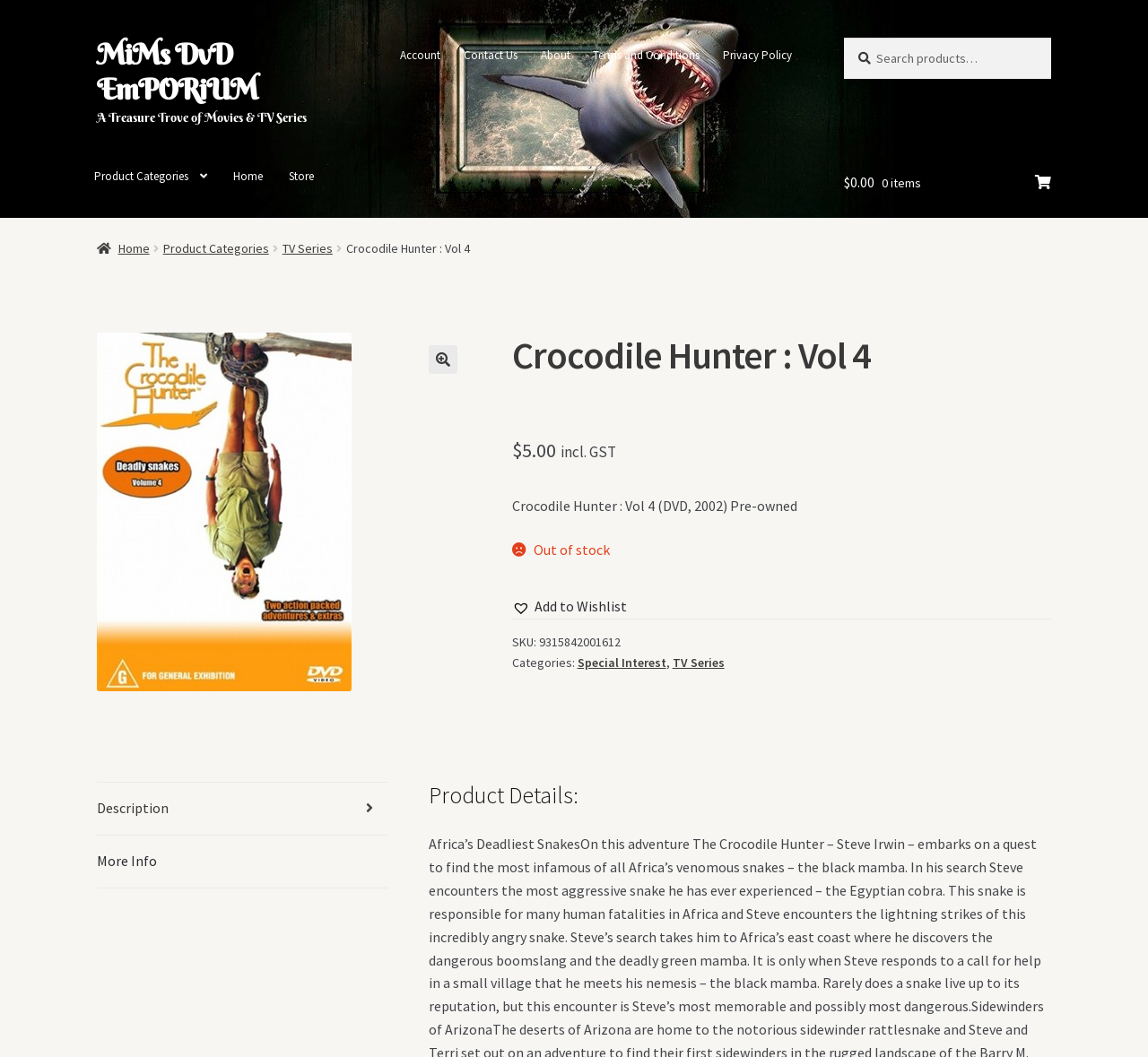Locate the bounding box coordinates of the UI element described by: "Imprint". Provide the coordinates as four float numbers between 0 and 1, formatted as [left, top, right, bottom].

None